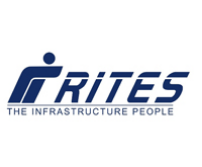Offer a detailed narrative of the image's content.

The image prominently features the logo of RITES, a company recognized for its expertise in infrastructure development. The logo incorporates a stylized figure, symbolizing collaborative efforts in infrastructure projects, alongside the name "RITES" in bold blue letters. Below the company name, the tagline "THE INFRASTRUCTURE PEOPLE" reinforces its commitment to providing innovative solutions in various sectors, including transport and connectivity. This branding emphasizes RITES' role as a leader in the infrastructure industry, highlighting its focus on quality and reliability.